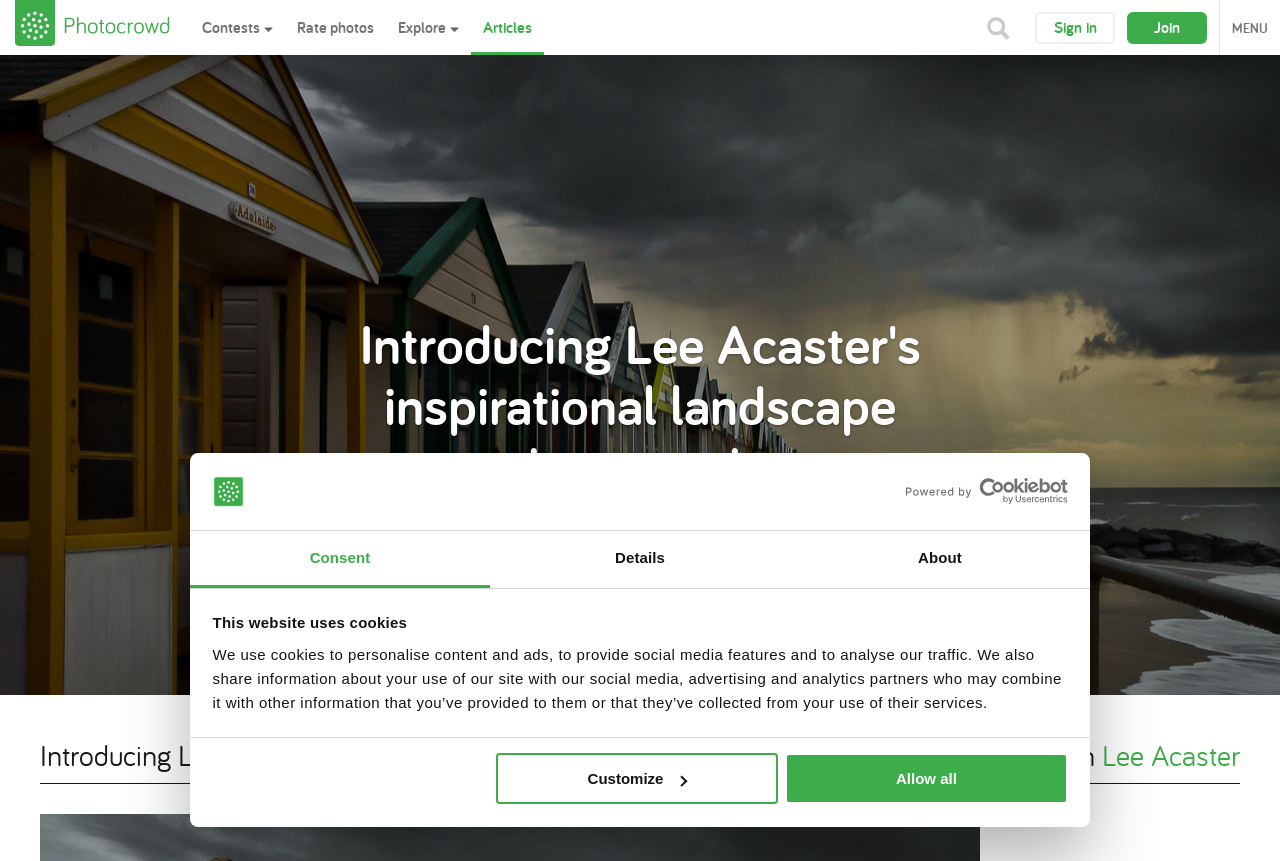Find the bounding box coordinates for the element that must be clicked to complete the instruction: "Click the logo". The coordinates should be four float numbers between 0 and 1, indicated as [left, top, right, bottom].

[0.166, 0.552, 0.191, 0.589]